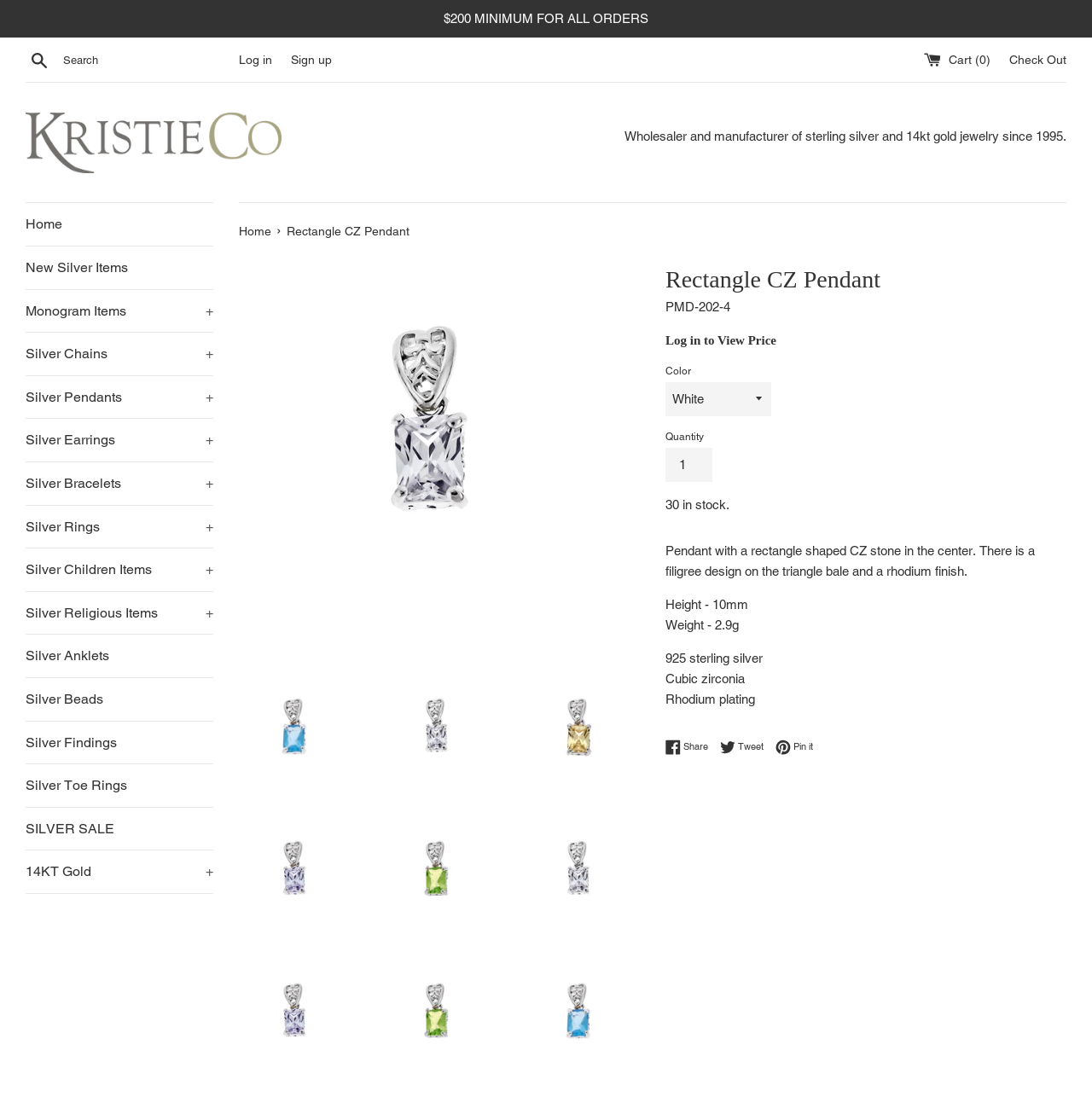Determine the primary headline of the webpage.

Rectangle CZ Pendant